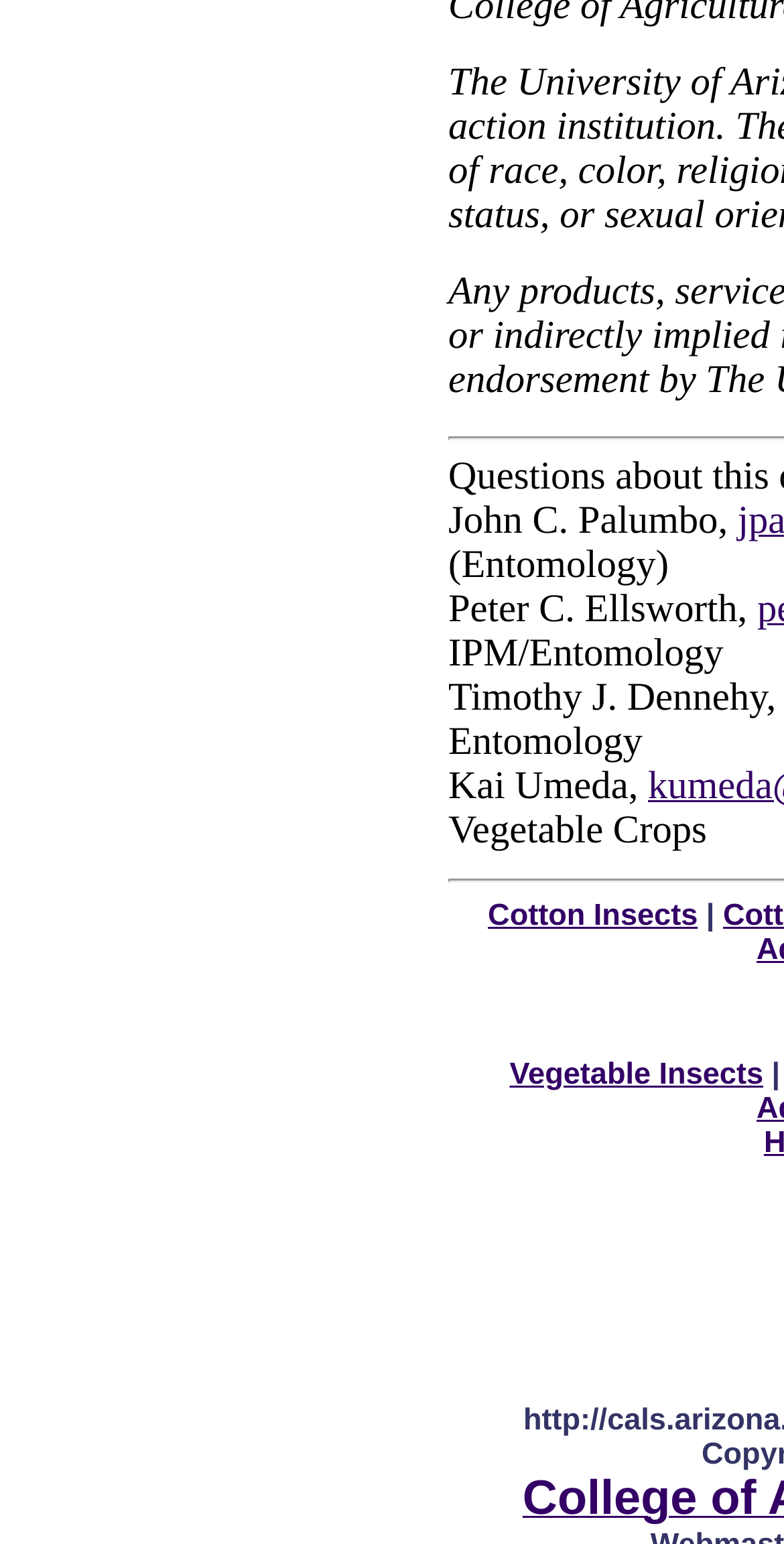Determine the bounding box coordinates for the HTML element mentioned in the following description: "Vegetable Insects". The coordinates should be a list of four floats ranging from 0 to 1, represented as [left, top, right, bottom].

[0.65, 0.685, 0.974, 0.707]